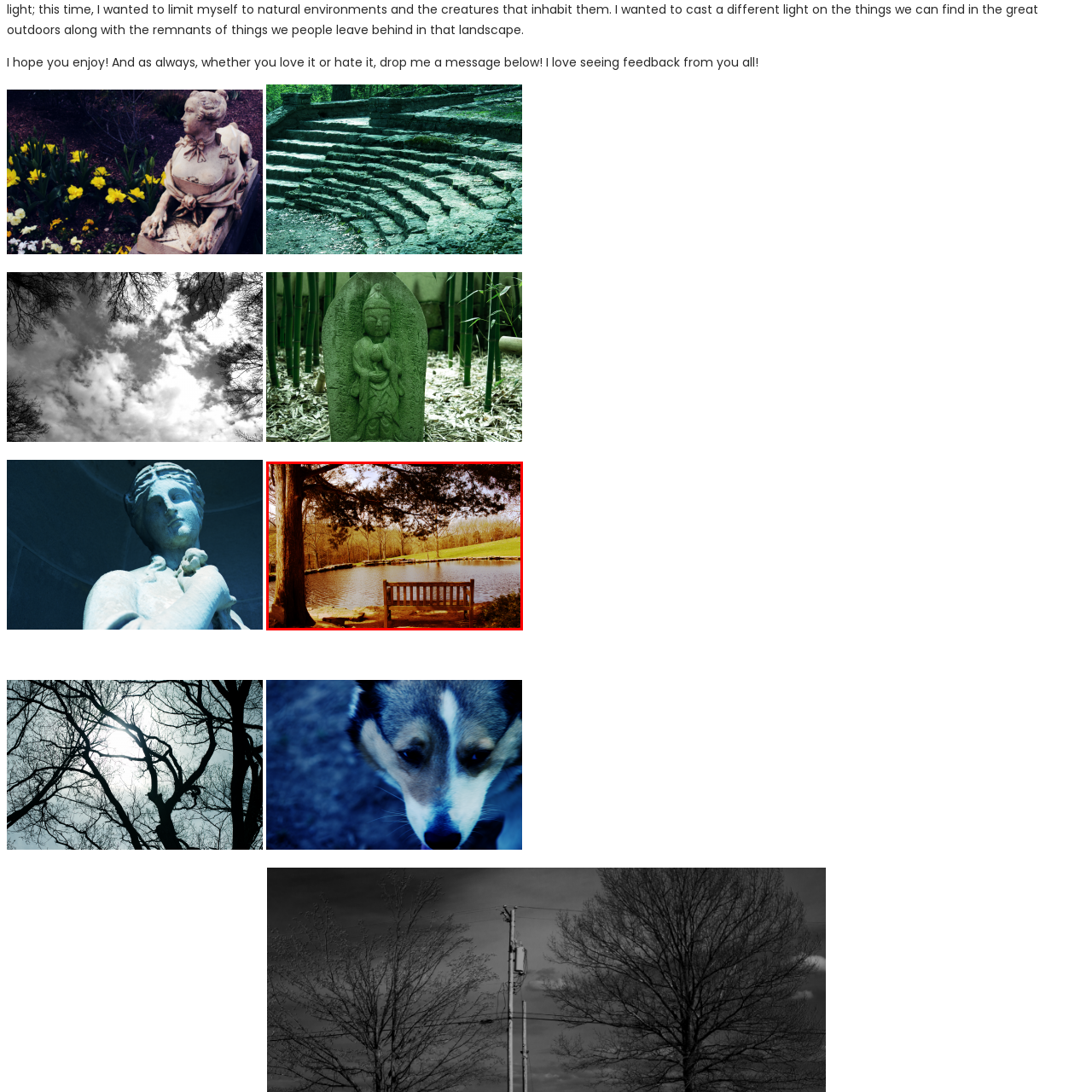What is the sky hinting at?
Carefully examine the image highlighted by the red bounding box and provide a detailed answer to the question.

The caption states that 'the sky above hints at a calm day', suggesting that the sky's appearance is indicative of a peaceful and serene weather condition, which is consistent with the overall tranquil atmosphere of the scene.